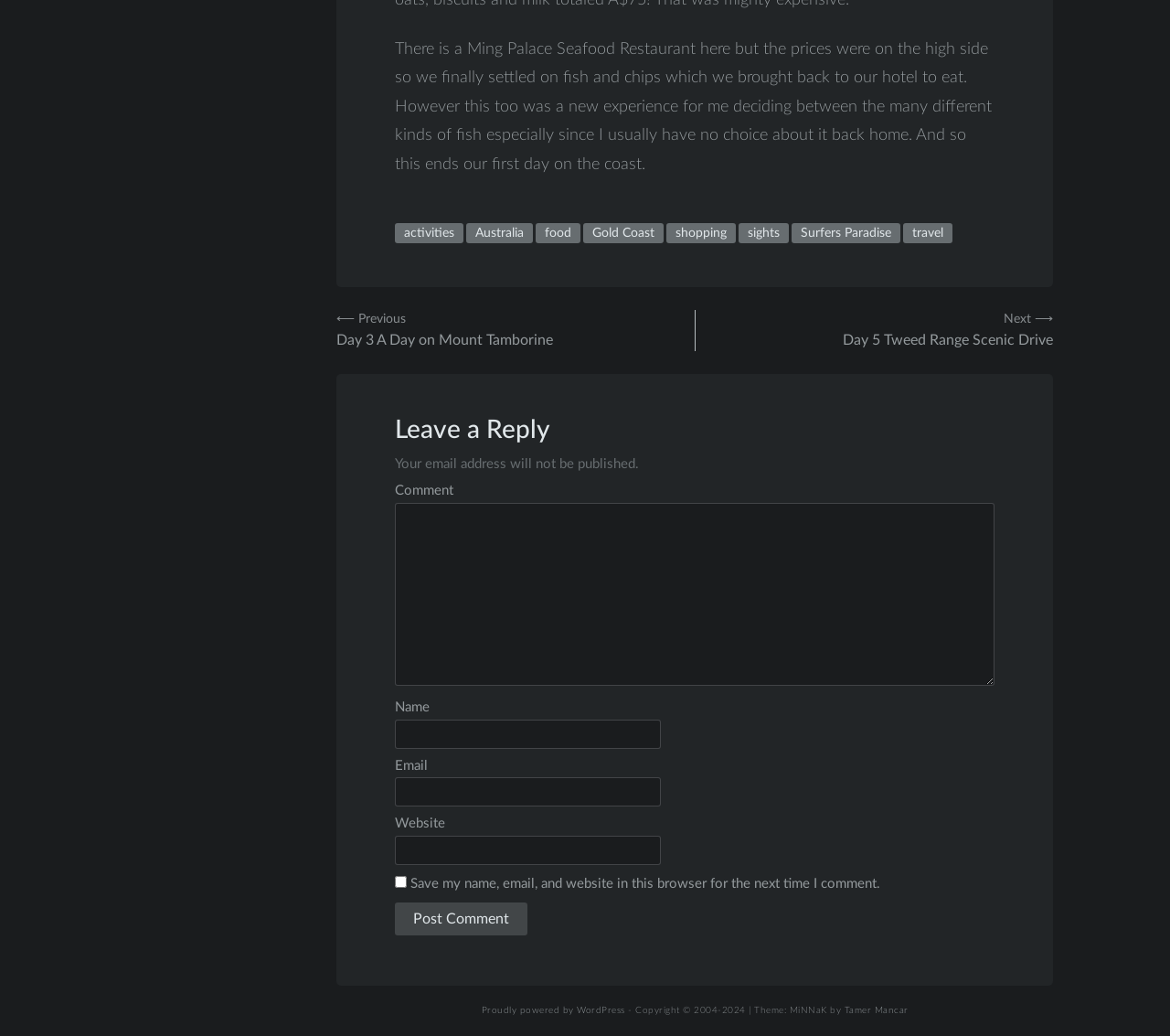Provide a brief response to the question using a single word or phrase: 
What is the purpose of the textbox at the bottom?

Leave a comment